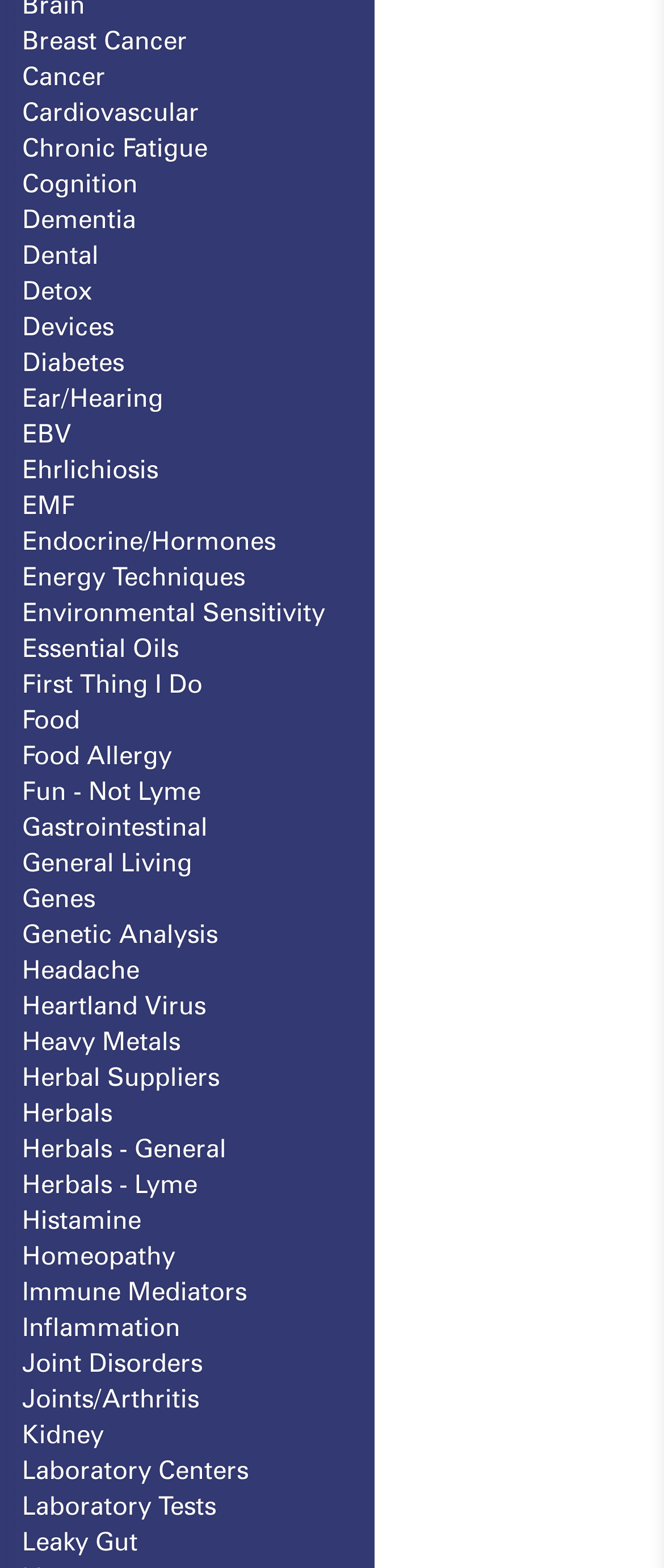Locate the bounding box coordinates of the area to click to fulfill this instruction: "View Cardiovascular". The bounding box should be presented as four float numbers between 0 and 1, in the order [left, top, right, bottom].

[0.033, 0.062, 0.3, 0.081]